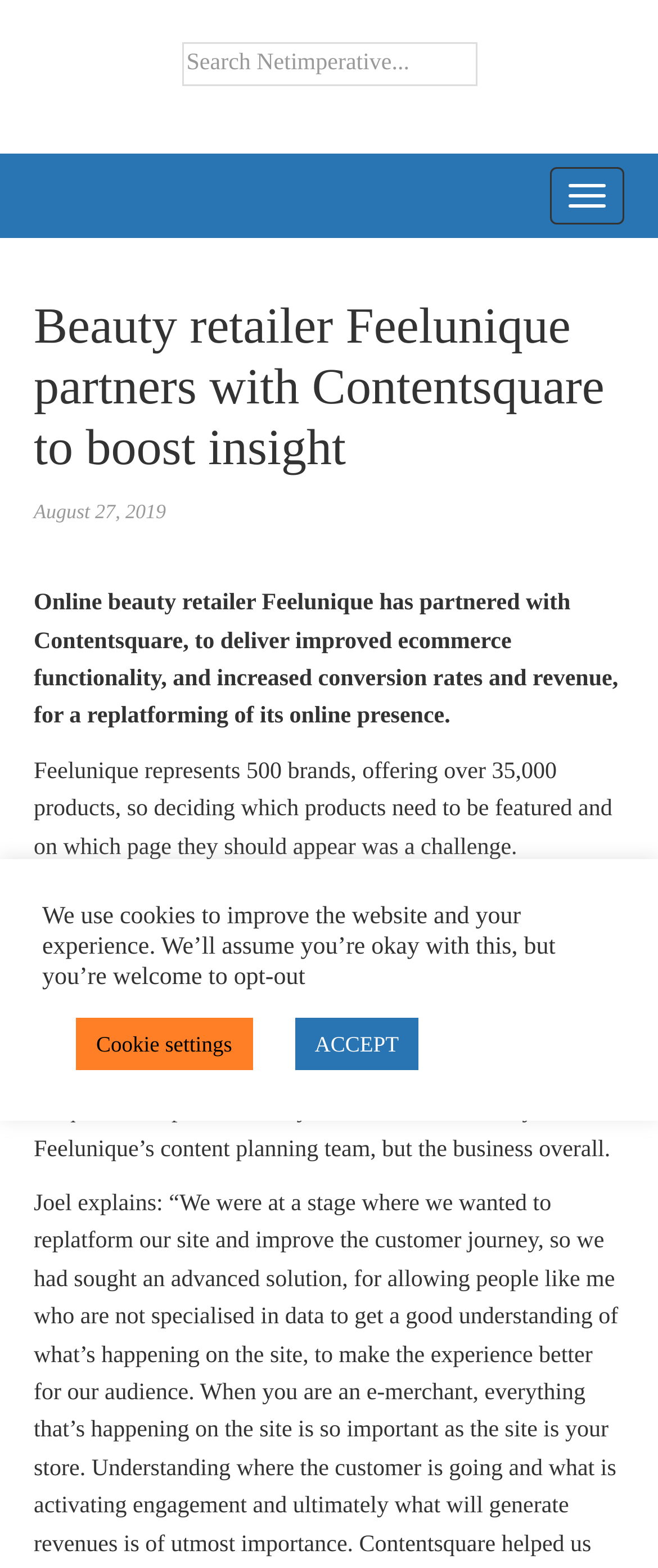Please provide the bounding box coordinates in the format (top-left x, top-left y, bottom-right x, bottom-right y). Remember, all values are floating point numbers between 0 and 1. What is the bounding box coordinate of the region described as: Toggle navigation

[0.836, 0.107, 0.949, 0.143]